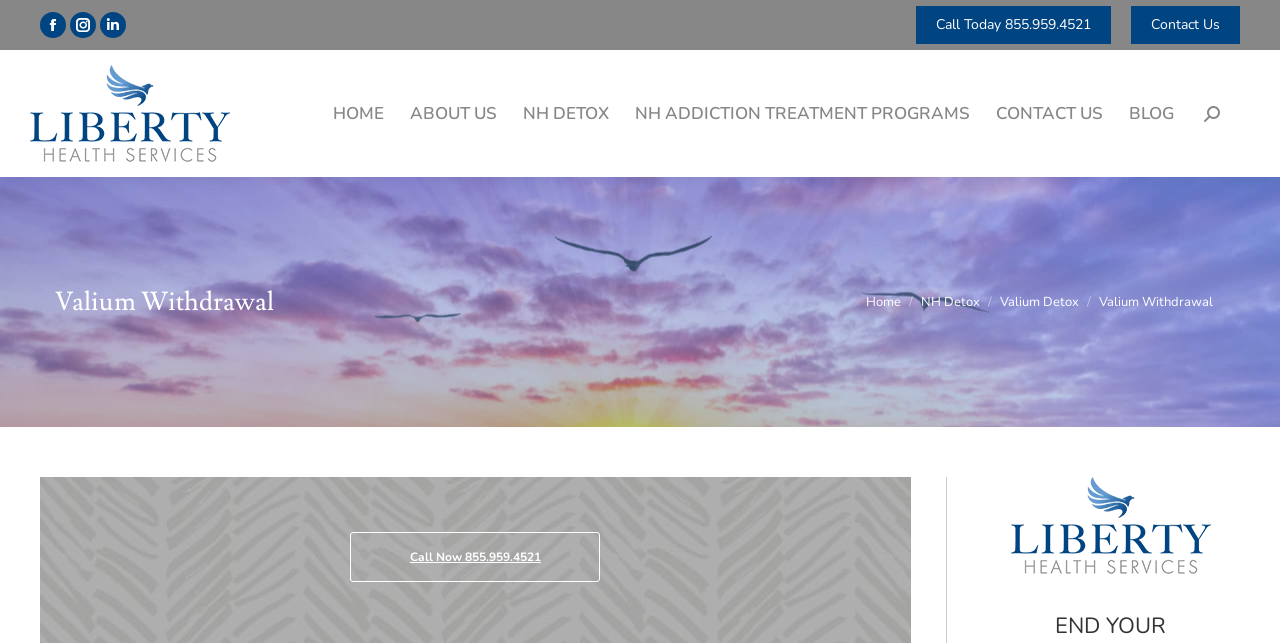Determine the bounding box coordinates of the clickable region to carry out the instruction: "Search".

[0.941, 0.164, 0.953, 0.189]